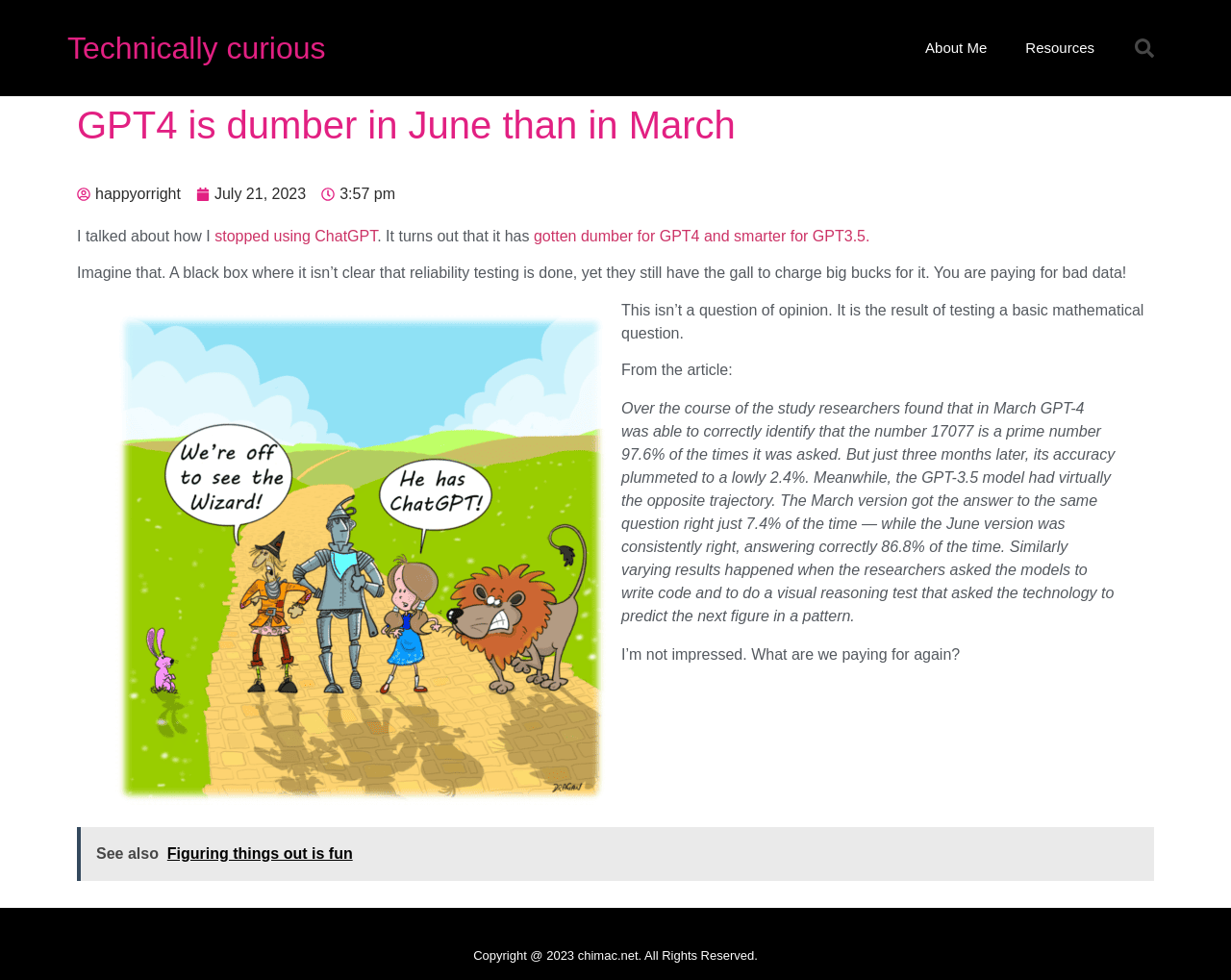What is the purpose of the visual reasoning test?
Provide a comprehensive and detailed answer to the question.

The visual reasoning test is mentioned in the blockquote text as a task that the AI models were asked to perform, and it is described as a test that asks the technology to predict the next figure in a pattern, indicating its purpose.